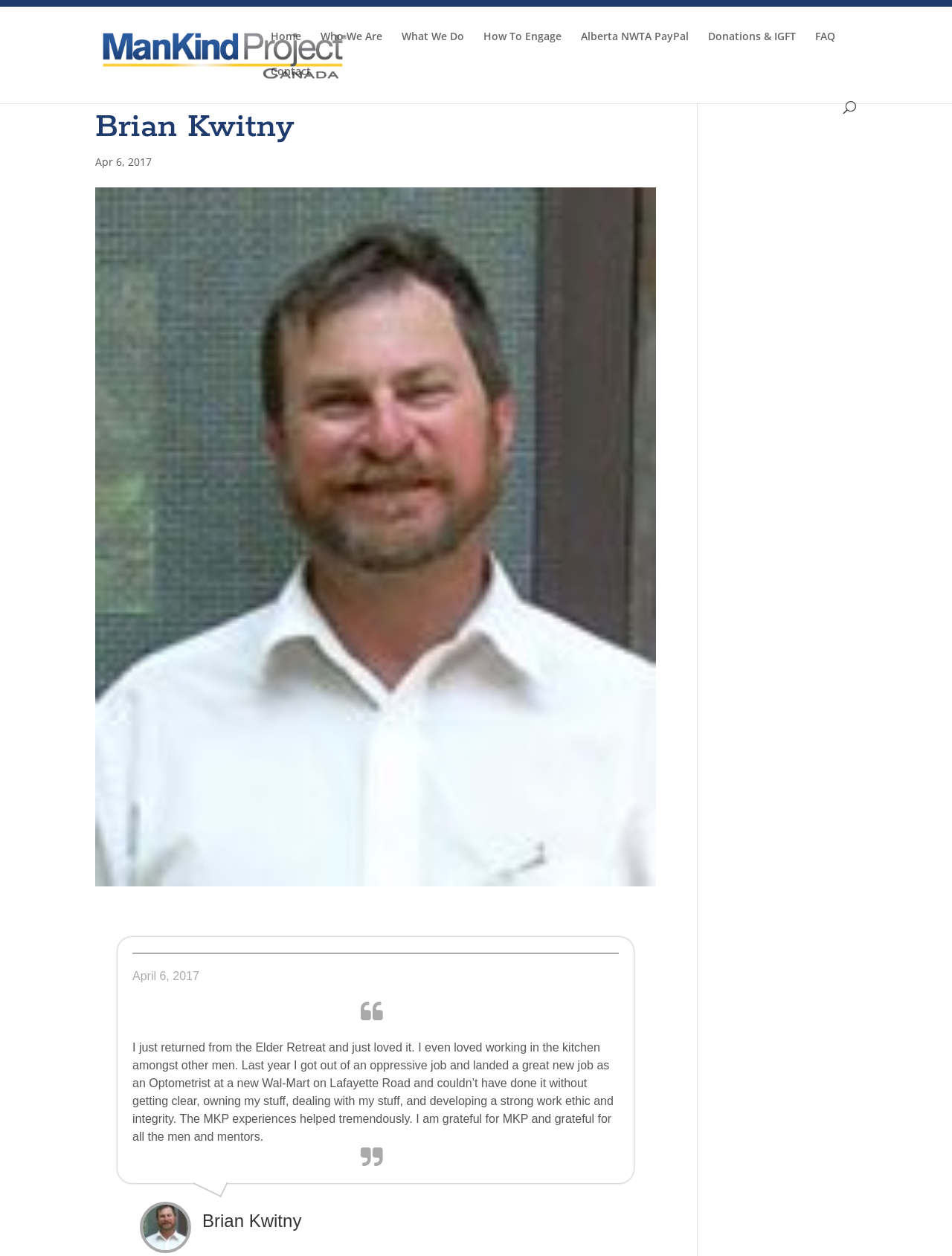Extract the bounding box of the UI element described as: "FAQ".

[0.856, 0.025, 0.877, 0.053]